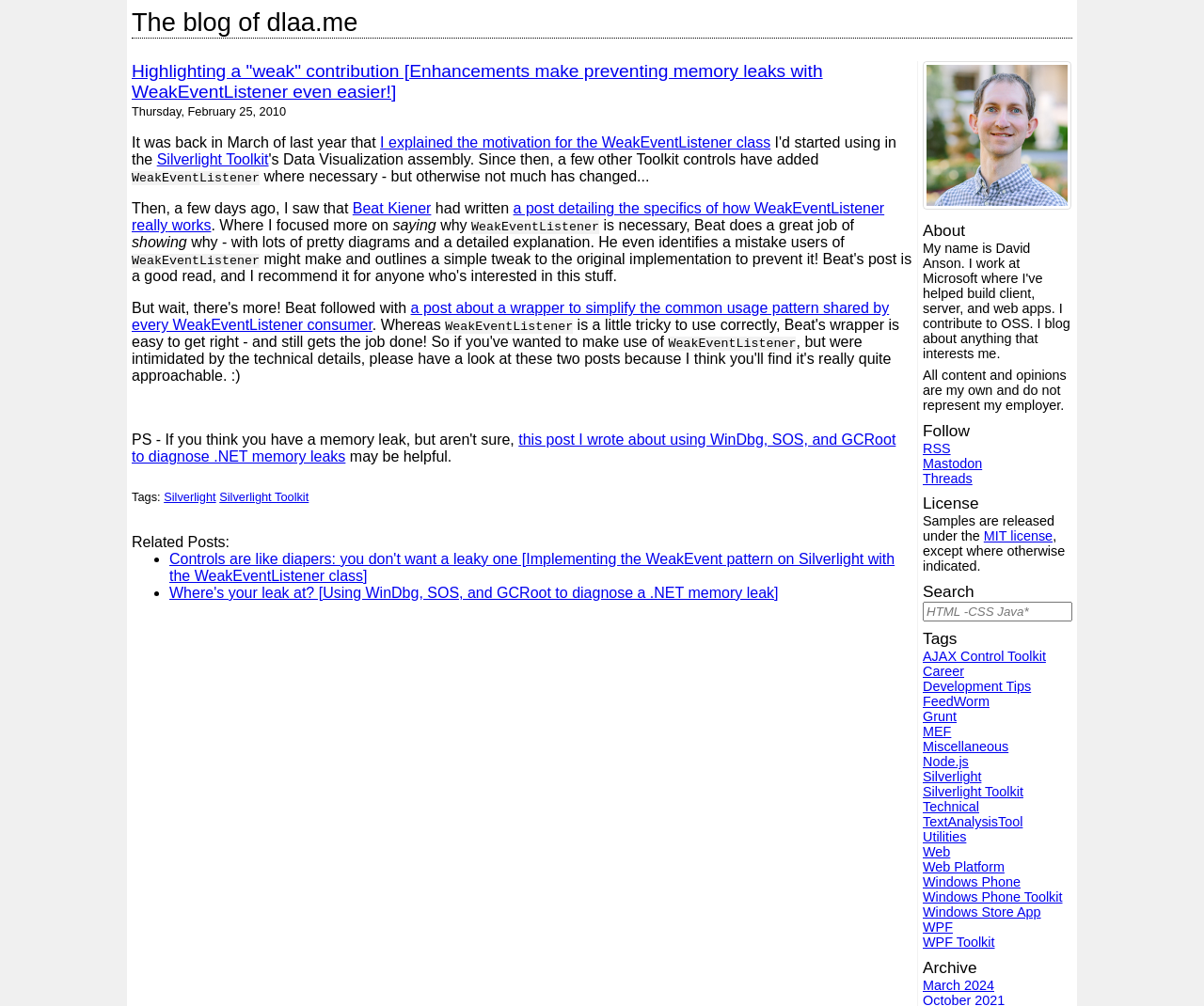Analyze the image and give a detailed response to the question:
How many tags are there?

The tags are listed on the right side of the webpage, below the 'Tags' heading. There are 24 tags in total, including 'AJAX Control Toolkit', 'Career', 'Development Tips', and so on.